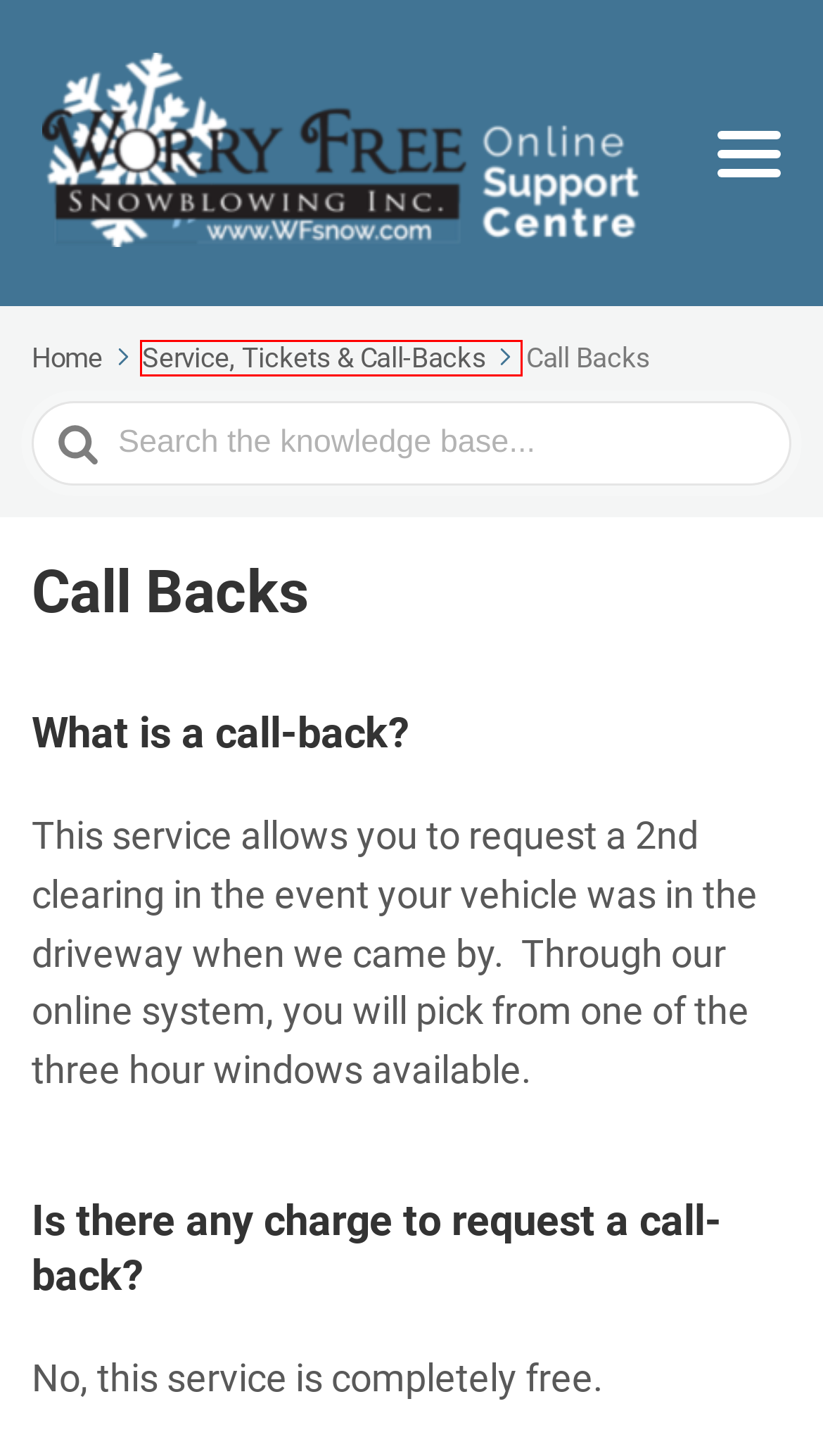You are provided with a screenshot of a webpage containing a red rectangle bounding box. Identify the webpage description that best matches the new webpage after the element in the bounding box is clicked. Here are the potential descriptions:
A. 250 cm Snow Cap – Worry Free Support Center
B. Call Back Service – Worry Free Support Center
C. Worry Free Snowblowing
D. Submit A Ticket – Worry Free Support Center
E. FAQ – Worry Free Support Center
F. Service, Tickets & Call-Backs – Worry Free Support Center
G. Online Service Tickets – Worry Free Support Center
H. Service Information – Worry Free Support Center

F